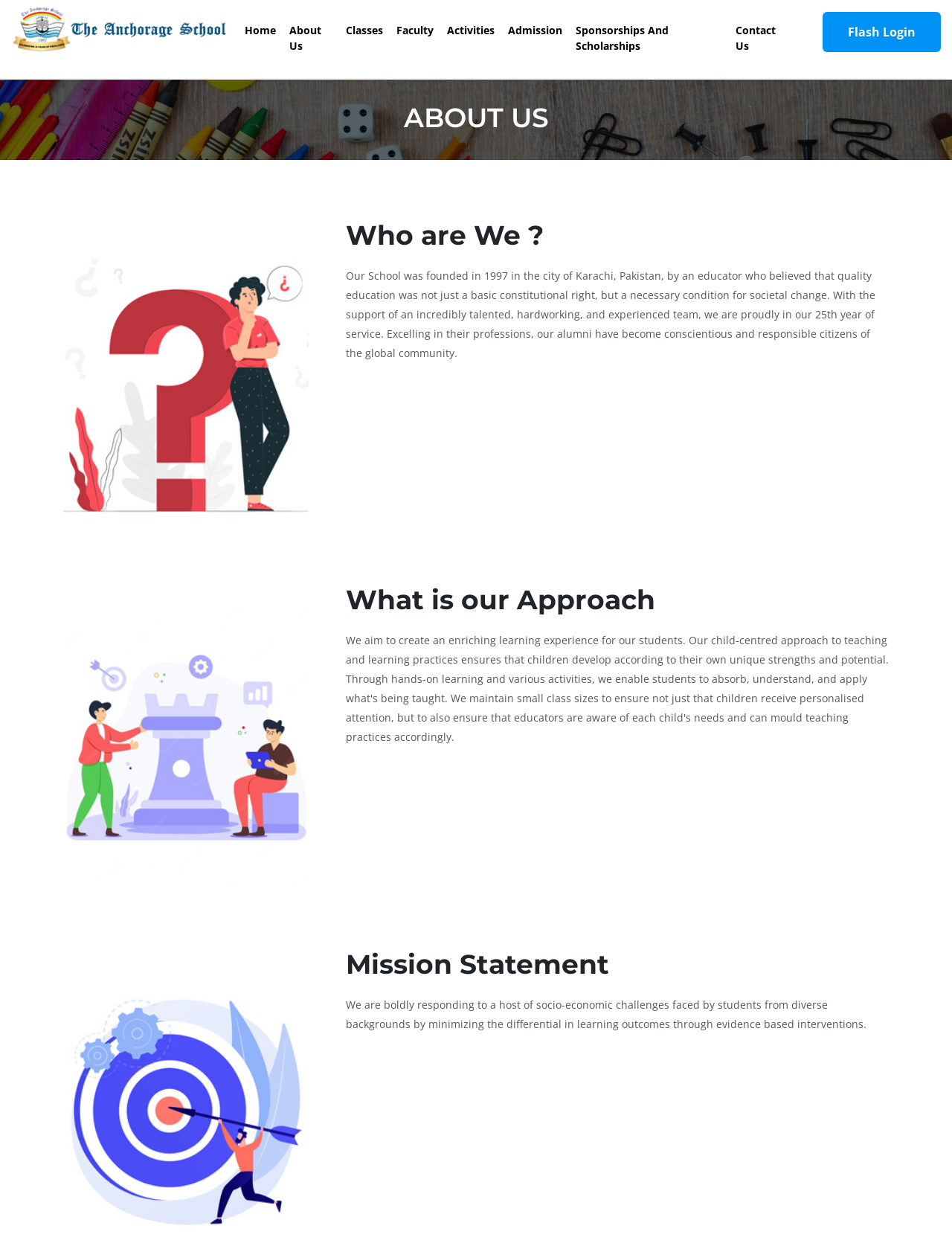Please find the bounding box coordinates of the element that you should click to achieve the following instruction: "explore admission options". The coordinates should be presented as four float numbers between 0 and 1: [left, top, right, bottom].

[0.527, 0.0, 0.598, 0.048]